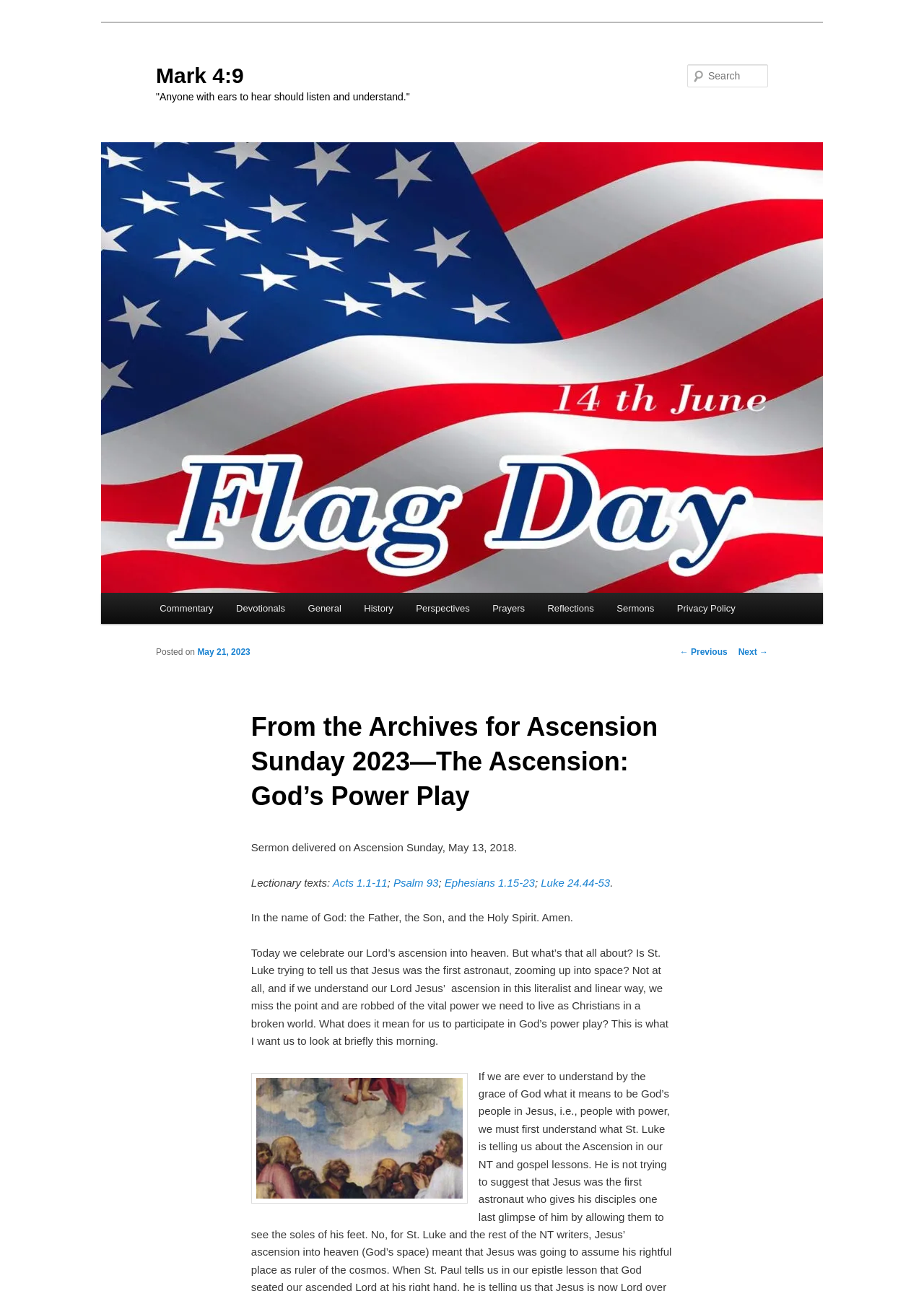Please indicate the bounding box coordinates for the clickable area to complete the following task: "Explore the commentary section". The coordinates should be specified as four float numbers between 0 and 1, i.e., [left, top, right, bottom].

[0.16, 0.459, 0.243, 0.483]